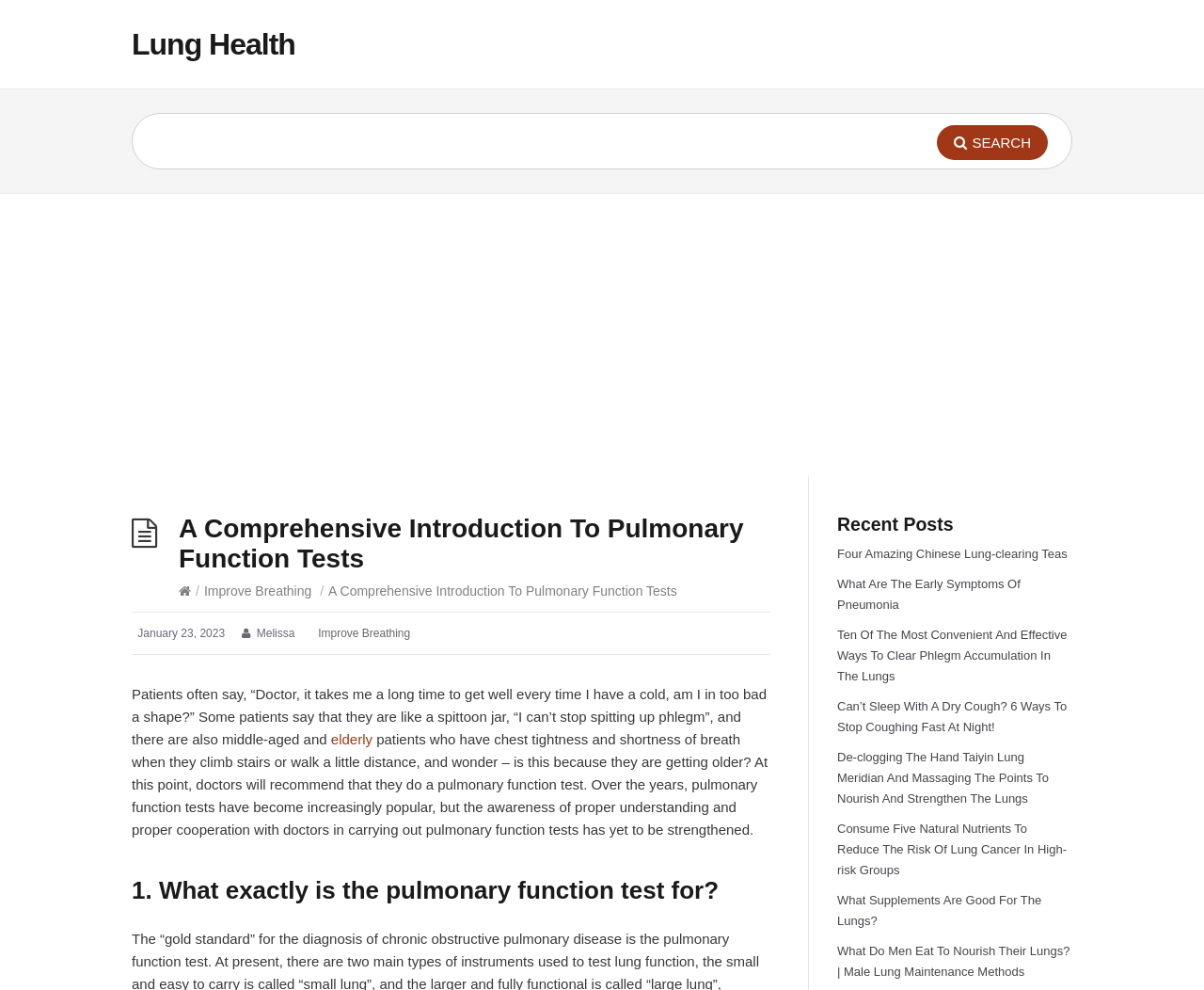Locate the bounding box coordinates of the clickable part needed for the task: "Search for a topic".

[0.109, 0.114, 0.891, 0.171]